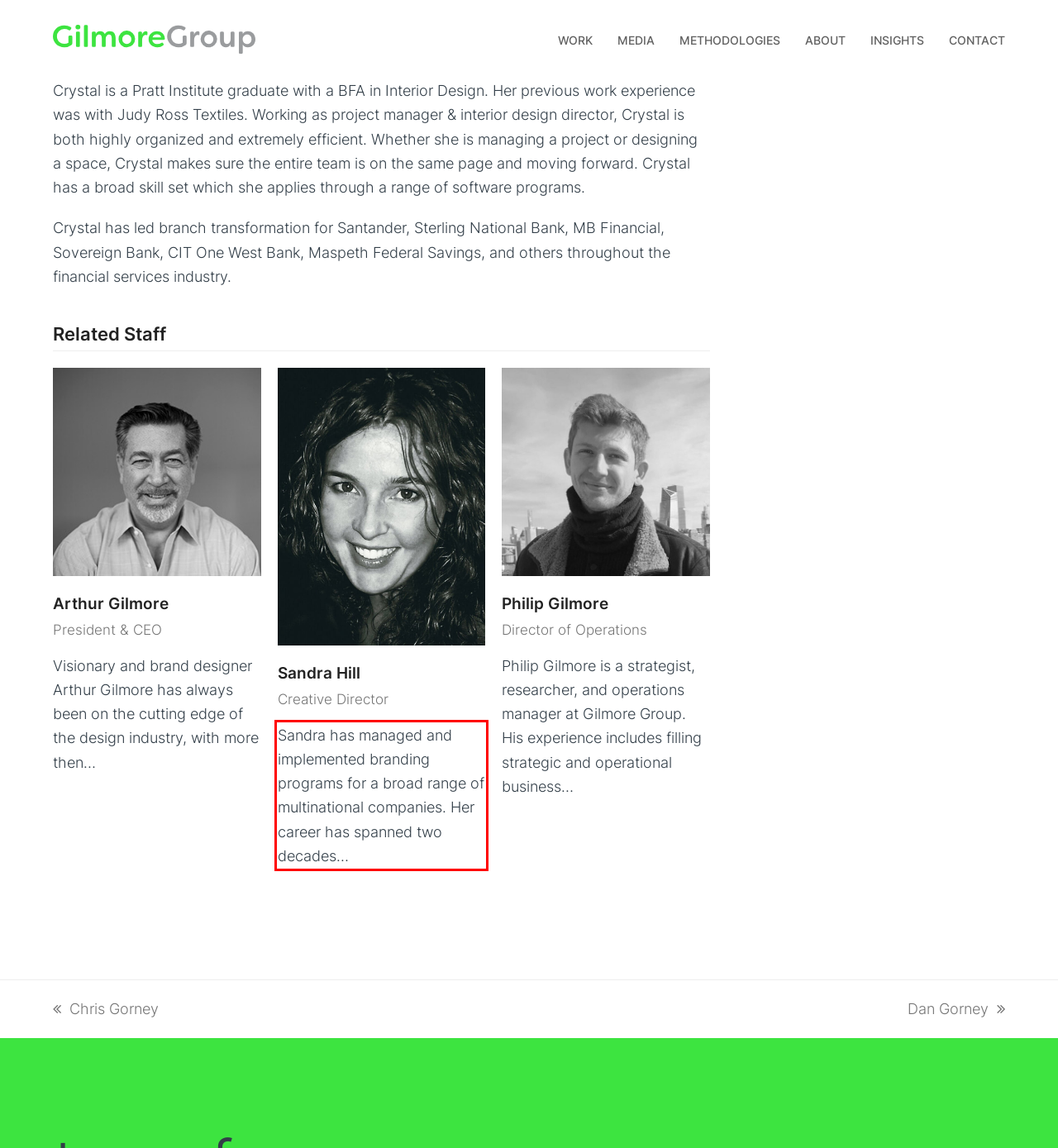You are given a screenshot of a webpage with a UI element highlighted by a red bounding box. Please perform OCR on the text content within this red bounding box.

Sandra has managed and implemented branding programs for a broad range of multinational companies. Her career has spanned two decades…